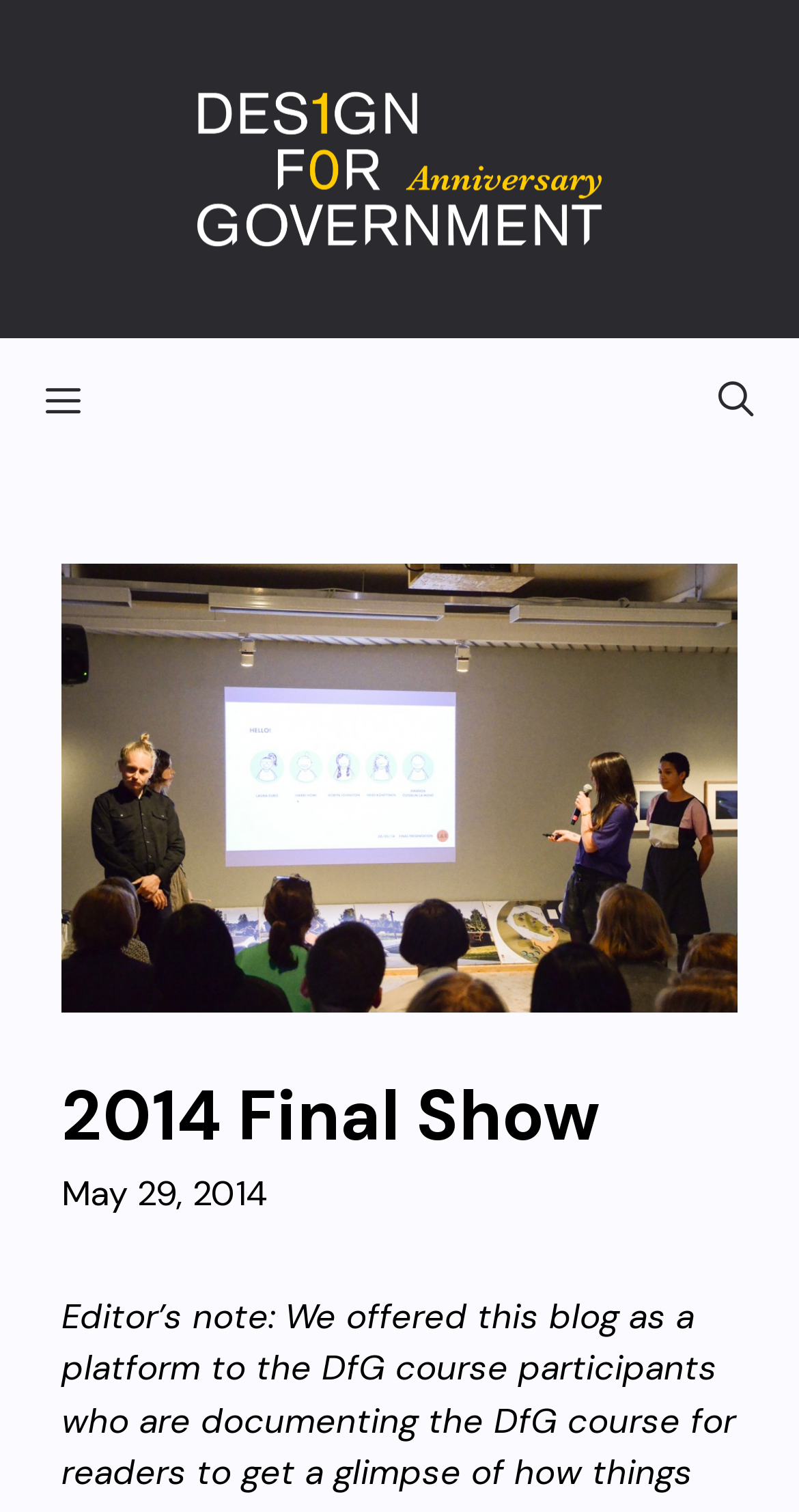Identify the bounding box for the described UI element. Provide the coordinates in (top-left x, top-left y, bottom-right x, bottom-right y) format with values ranging from 0 to 1: Menu

[0.0, 0.253, 0.159, 0.276]